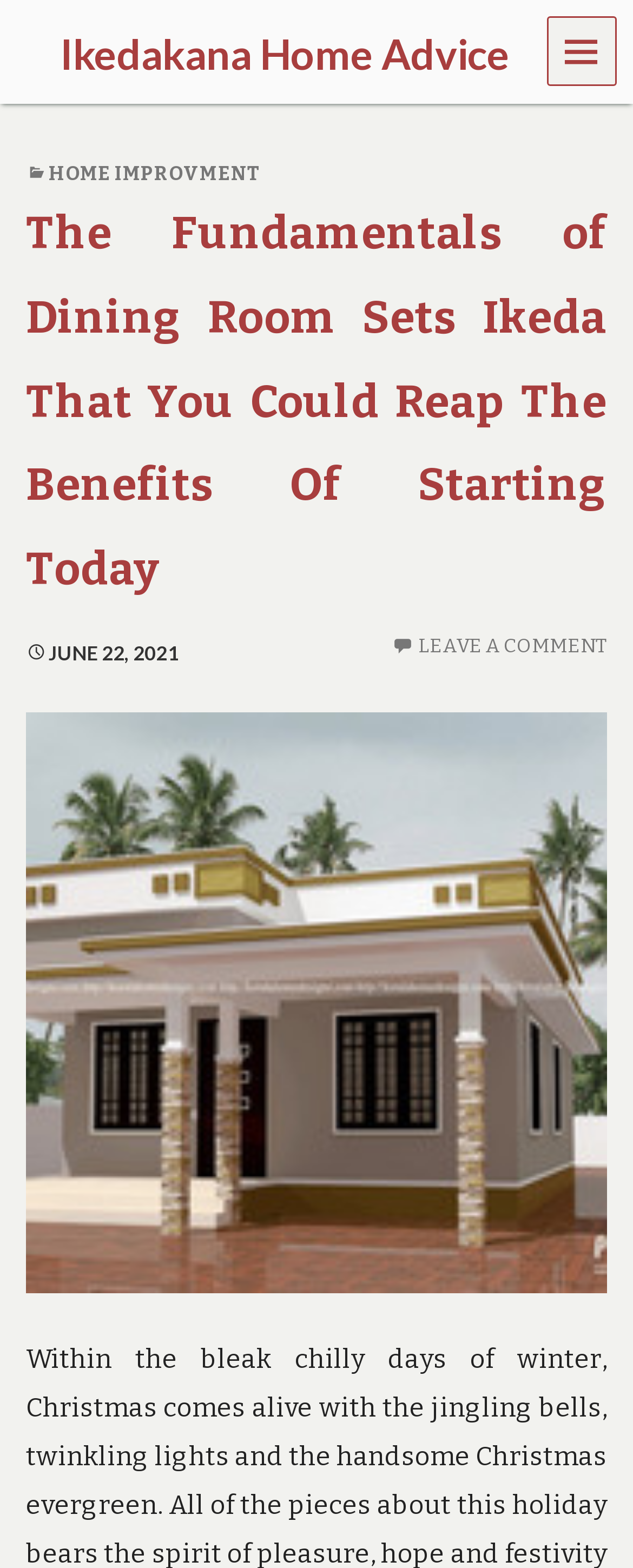With reference to the screenshot, provide a detailed response to the question below:
When was the article published?

The publication date of the article can be found on the webpage, where it says 'JUNE 22, 2021'.